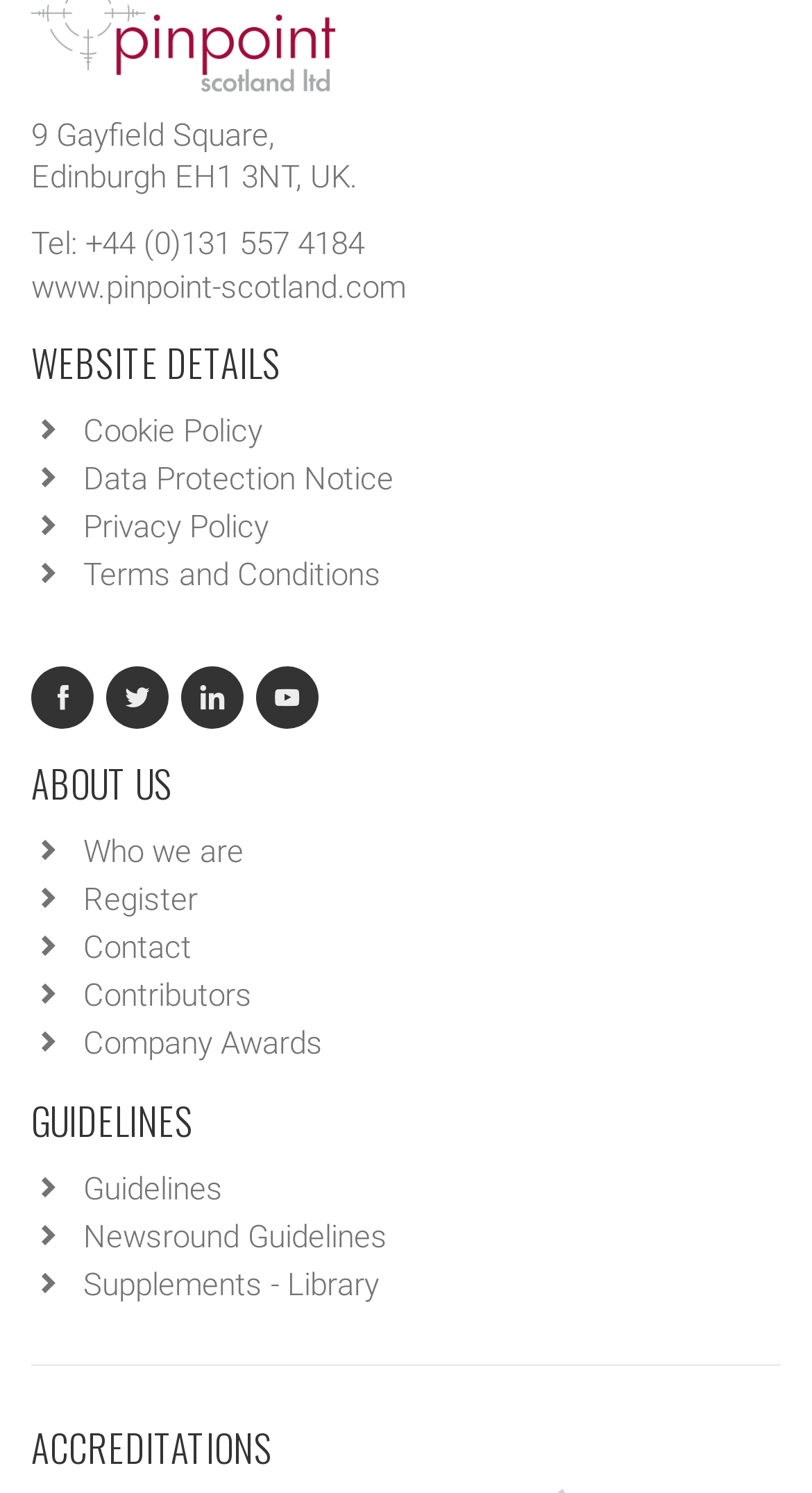Using the given description, provide the bounding box coordinates formatted as (top-left x, top-left y, bottom-right x, bottom-right y), with all values being floating point numbers between 0 and 1. Description: Data Protection Notice

[0.103, 0.309, 0.485, 0.334]